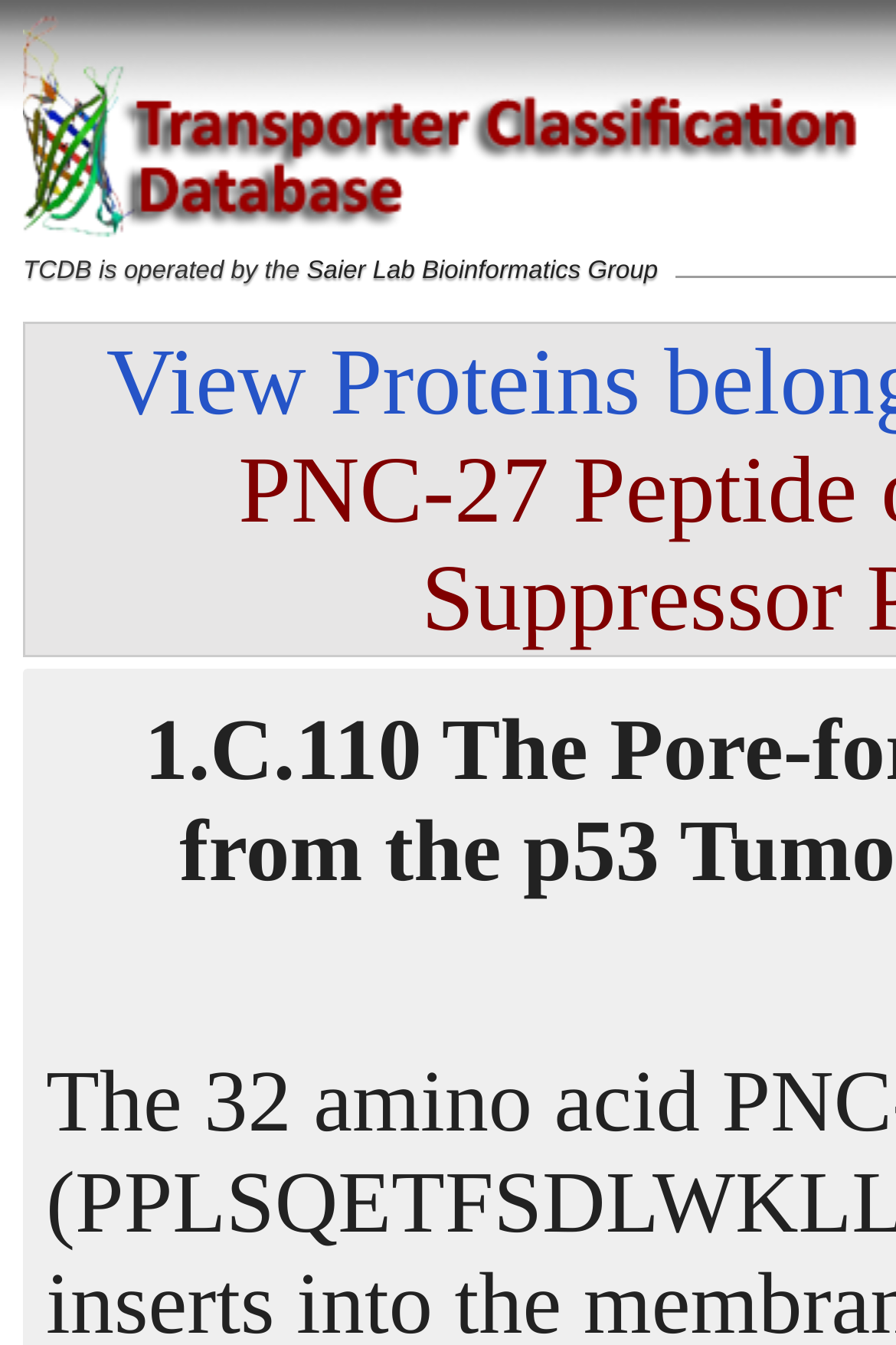Given the description Saier Lab Bioinformatics Group, predict the bounding box coordinates of the UI element. Ensure the coordinates are in the format (top-left x, top-left y, bottom-right x, bottom-right y) and all values are between 0 and 1.

[0.342, 0.191, 0.734, 0.212]